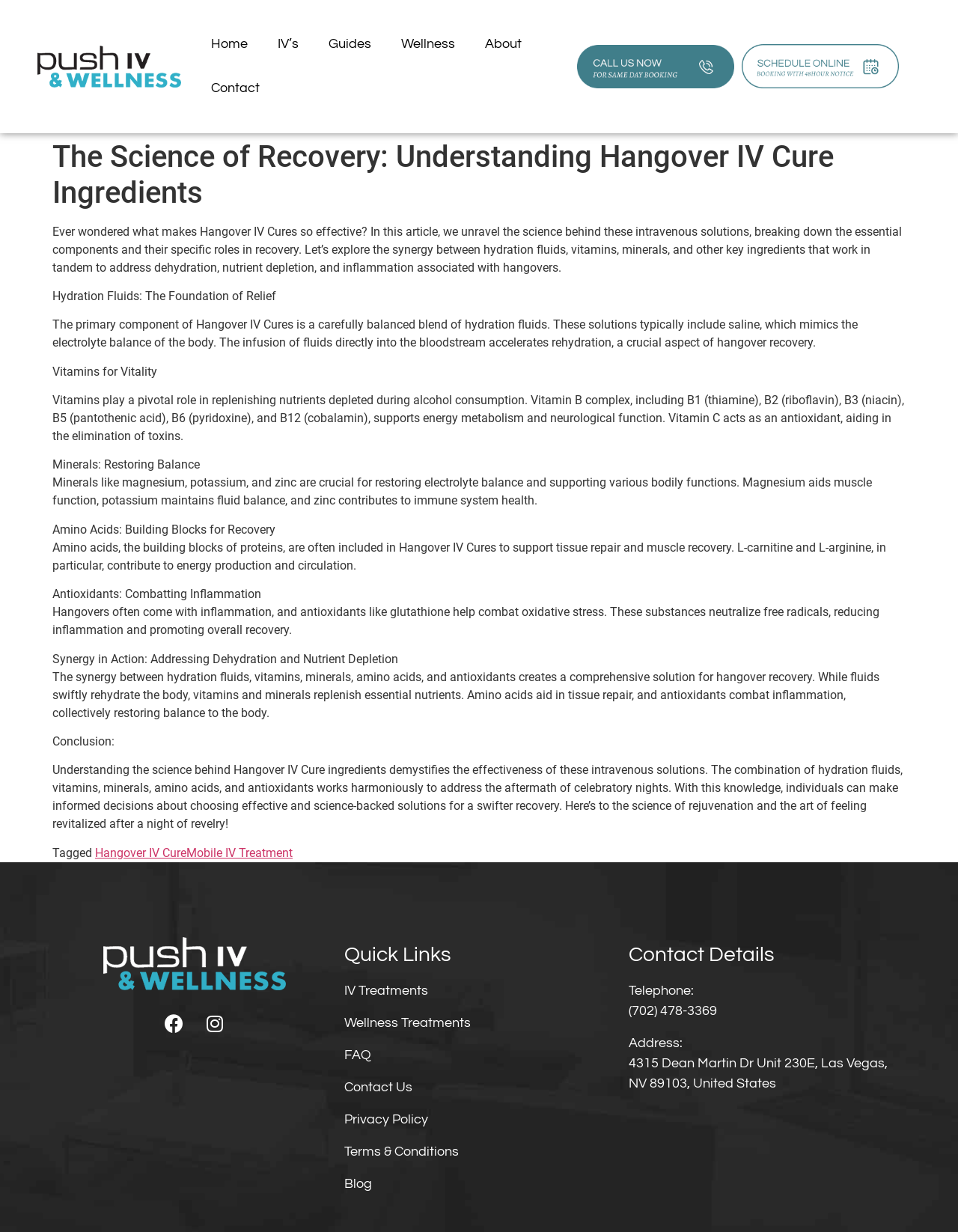Can you specify the bounding box coordinates of the area that needs to be clicked to fulfill the following instruction: "Visit the 'IV’s' page"?

[0.274, 0.018, 0.327, 0.054]